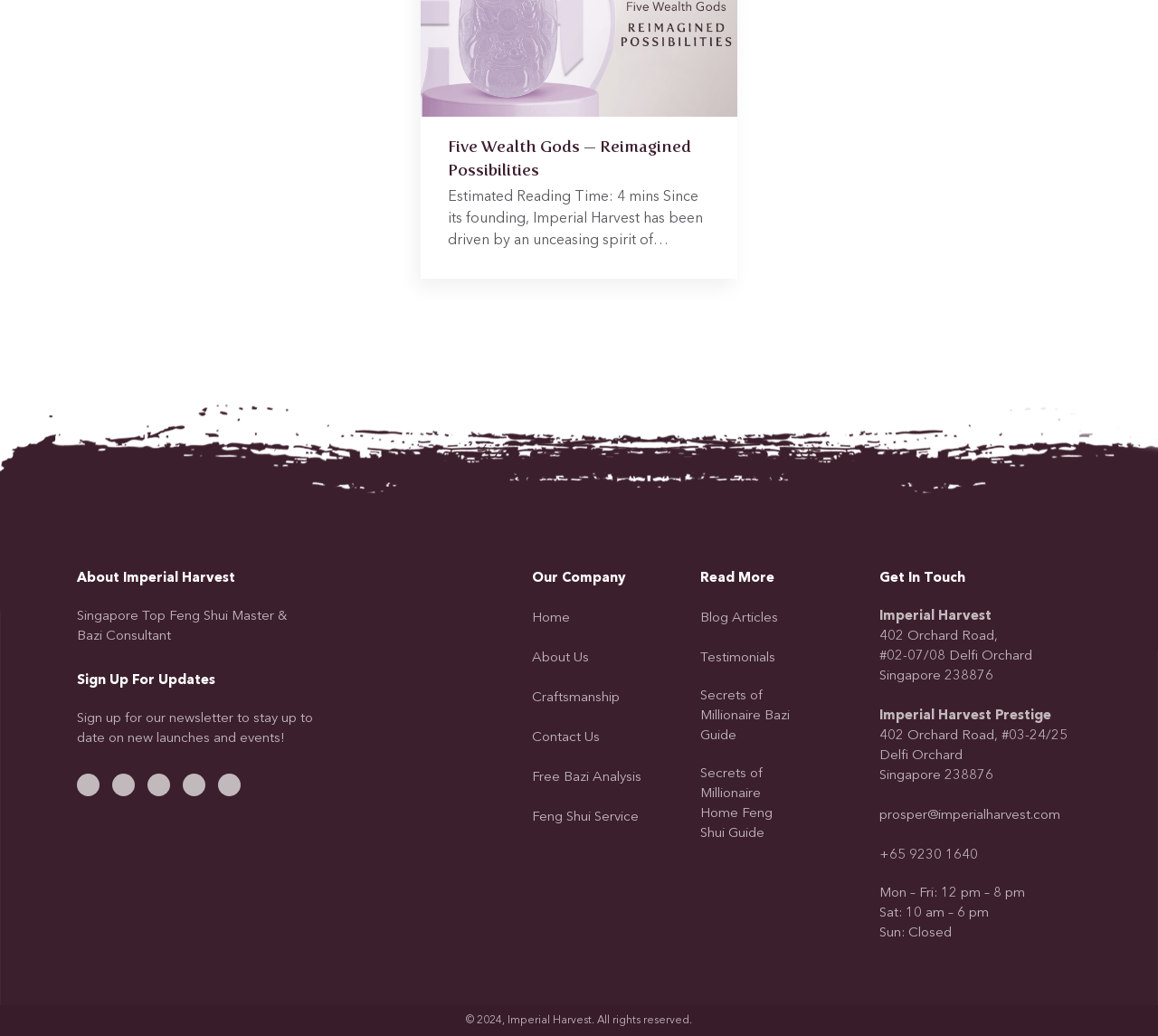Locate the bounding box coordinates of the clickable area to execute the instruction: "Visit the Facebook page". Provide the coordinates as four float numbers between 0 and 1, represented as [left, top, right, bottom].

[0.066, 0.746, 0.086, 0.768]